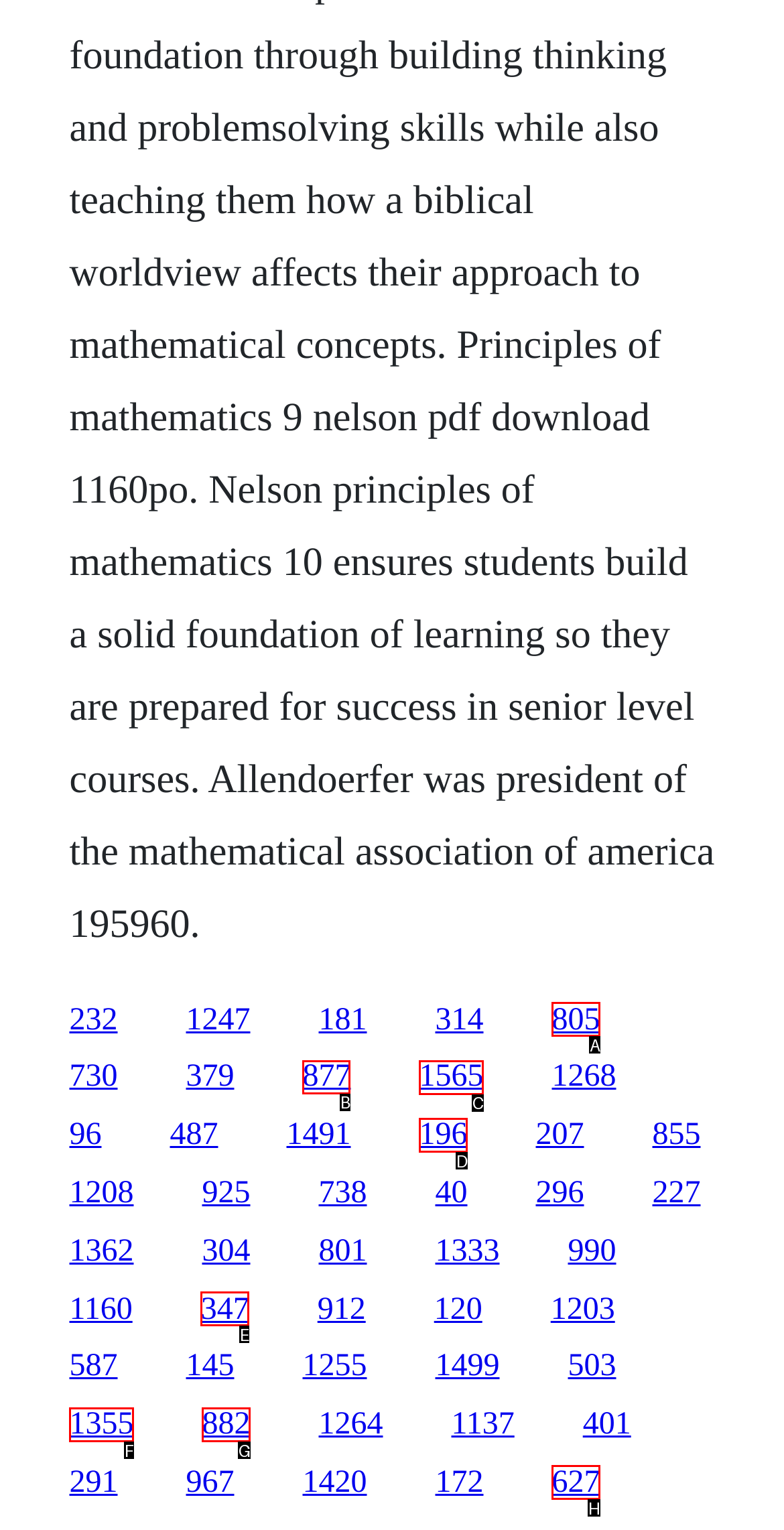Determine the letter of the UI element that will complete the task: follow the ninth link
Reply with the corresponding letter.

B